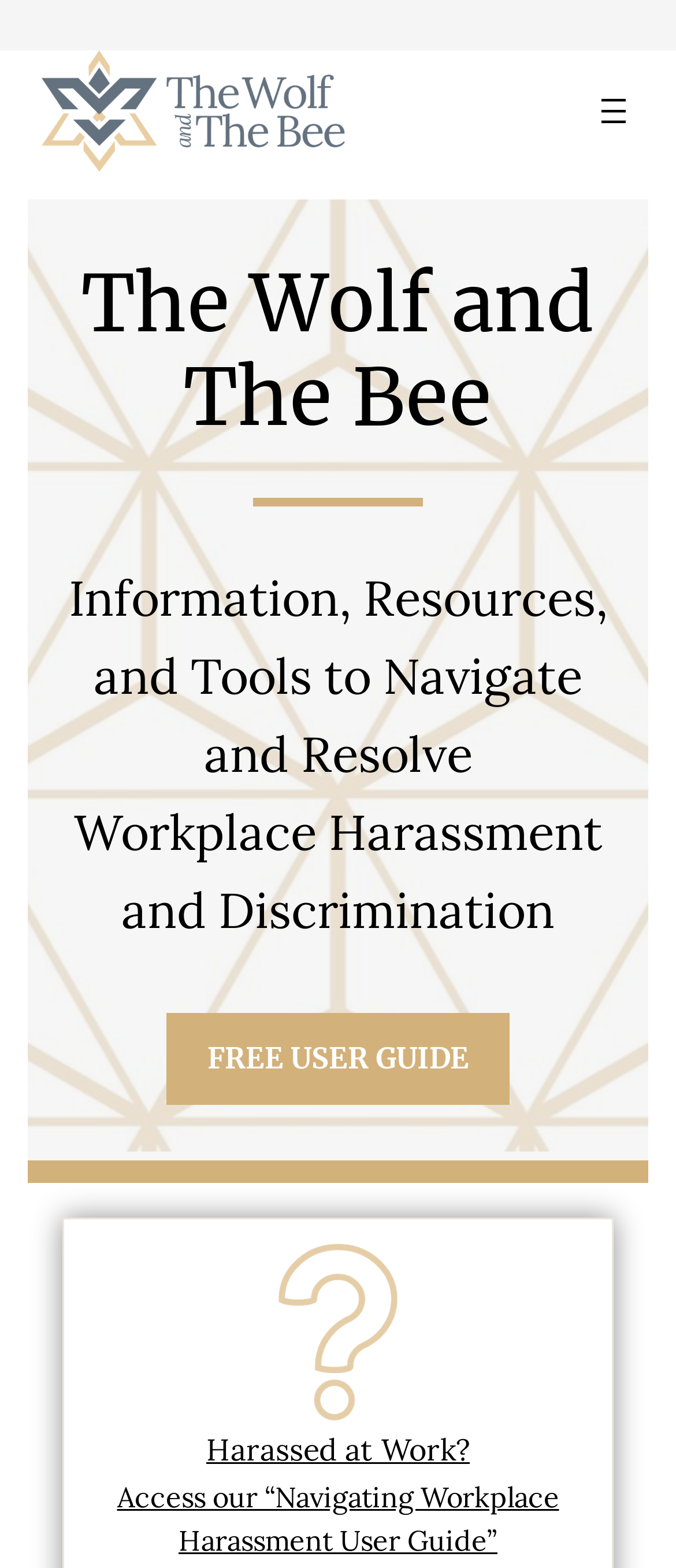Please provide a short answer using a single word or phrase for the question:
What is the main topic of this webpage?

Workplace Harassment